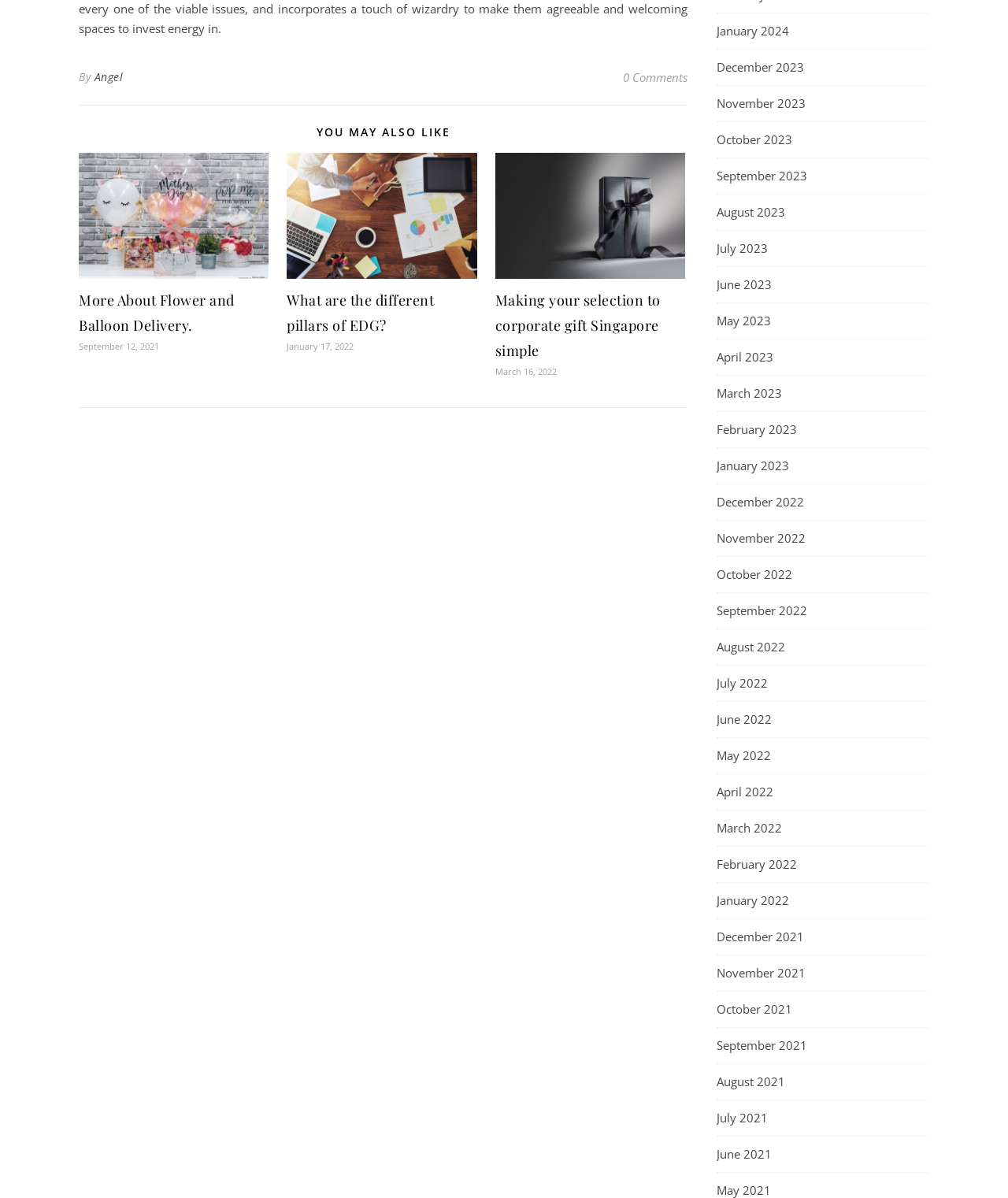Bounding box coordinates are specified in the format (top-left x, top-left y, bottom-right x, bottom-right y). All values are floating point numbers bounded between 0 and 1. Please provide the bounding box coordinate of the region this sentence describes: Angel

[0.093, 0.055, 0.122, 0.075]